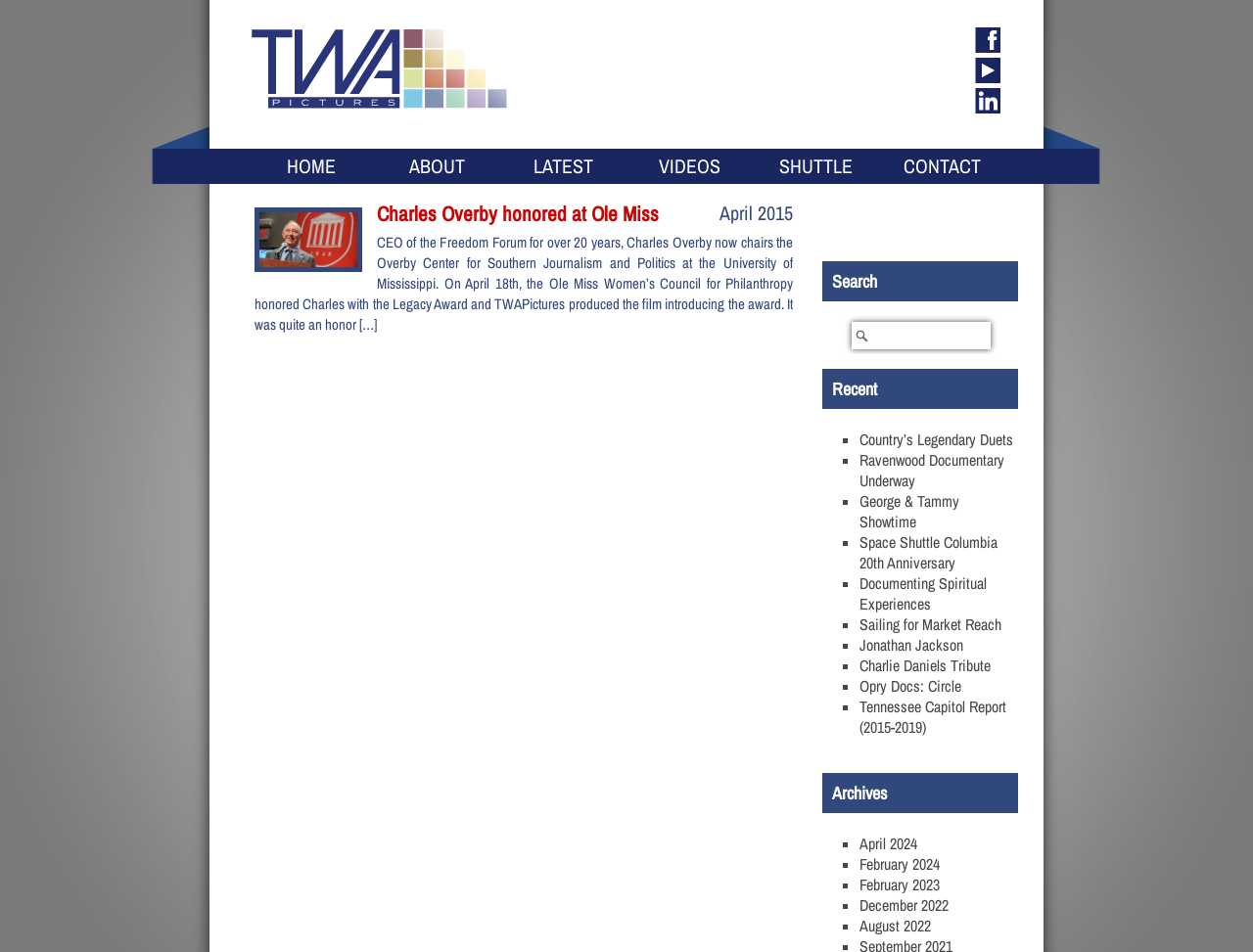Provide a brief response using a word or short phrase to this question:
How many list markers are in the 'Recent' section?

10